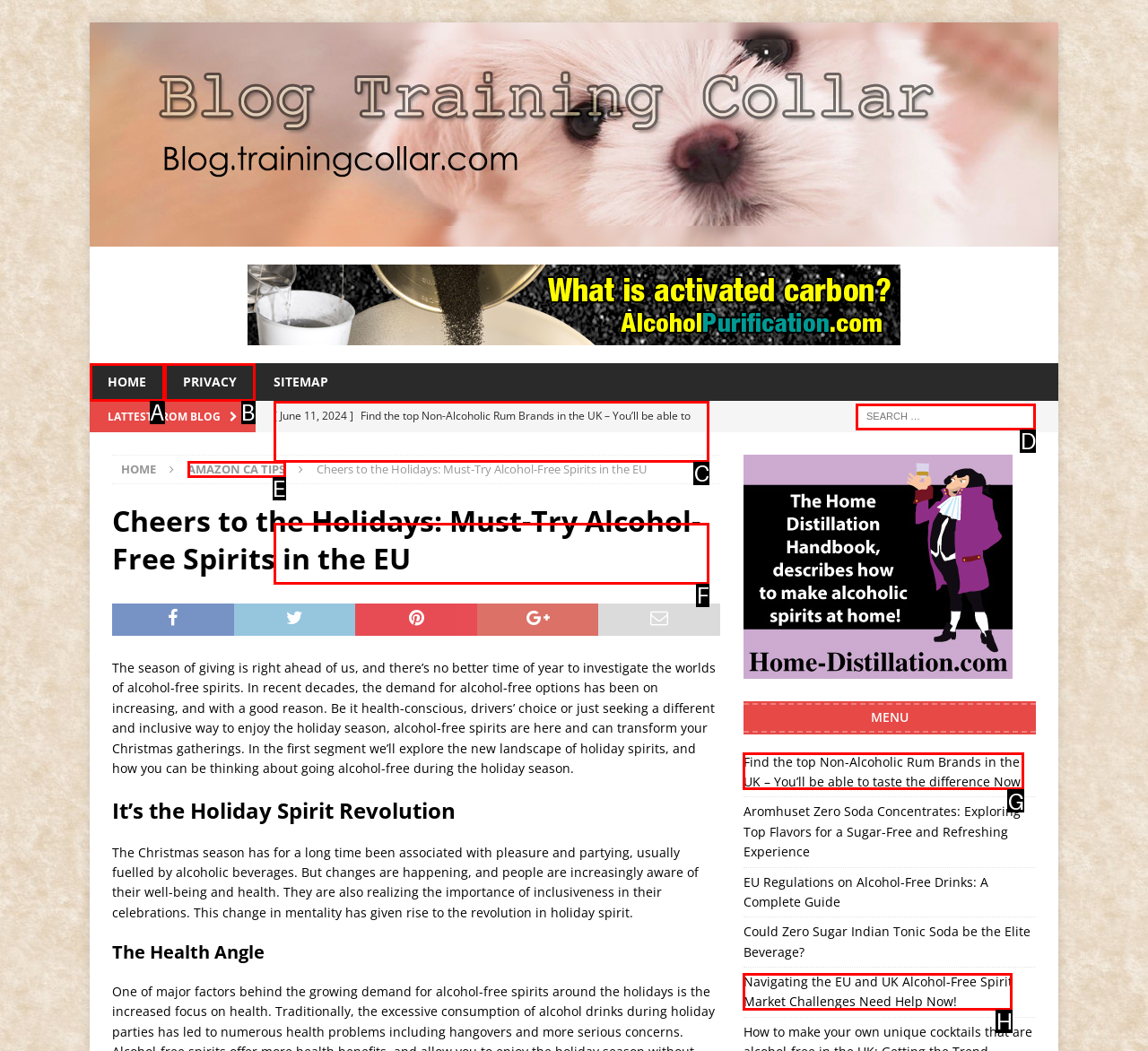Determine which HTML element should be clicked for this task: Search for something
Provide the option's letter from the available choices.

D